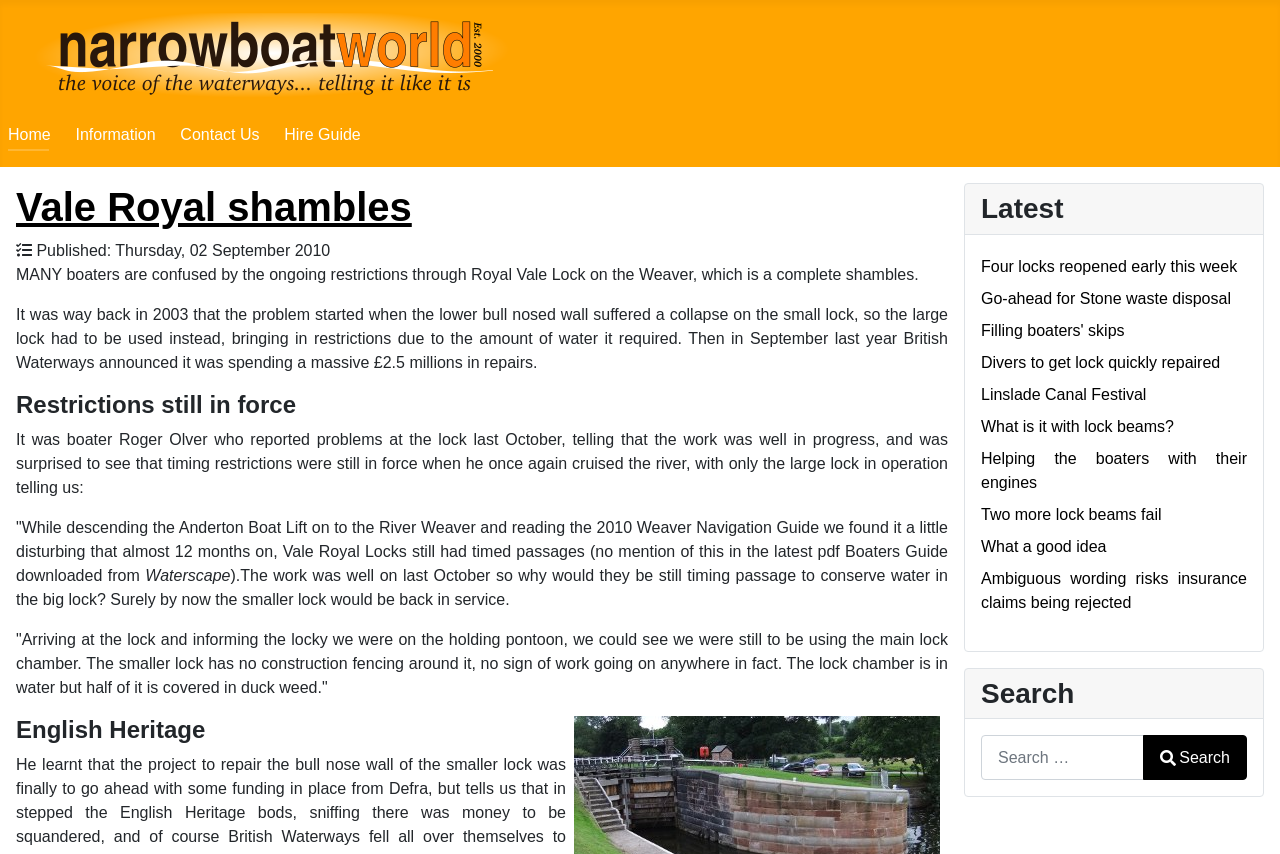What is the issue with Vale Royal Lock?
Please respond to the question with as much detail as possible.

According to the article, the issue with Vale Royal Lock is that it has been restricted due to repairs, which started in 2003 and are still ongoing, causing inconvenience to boaters.